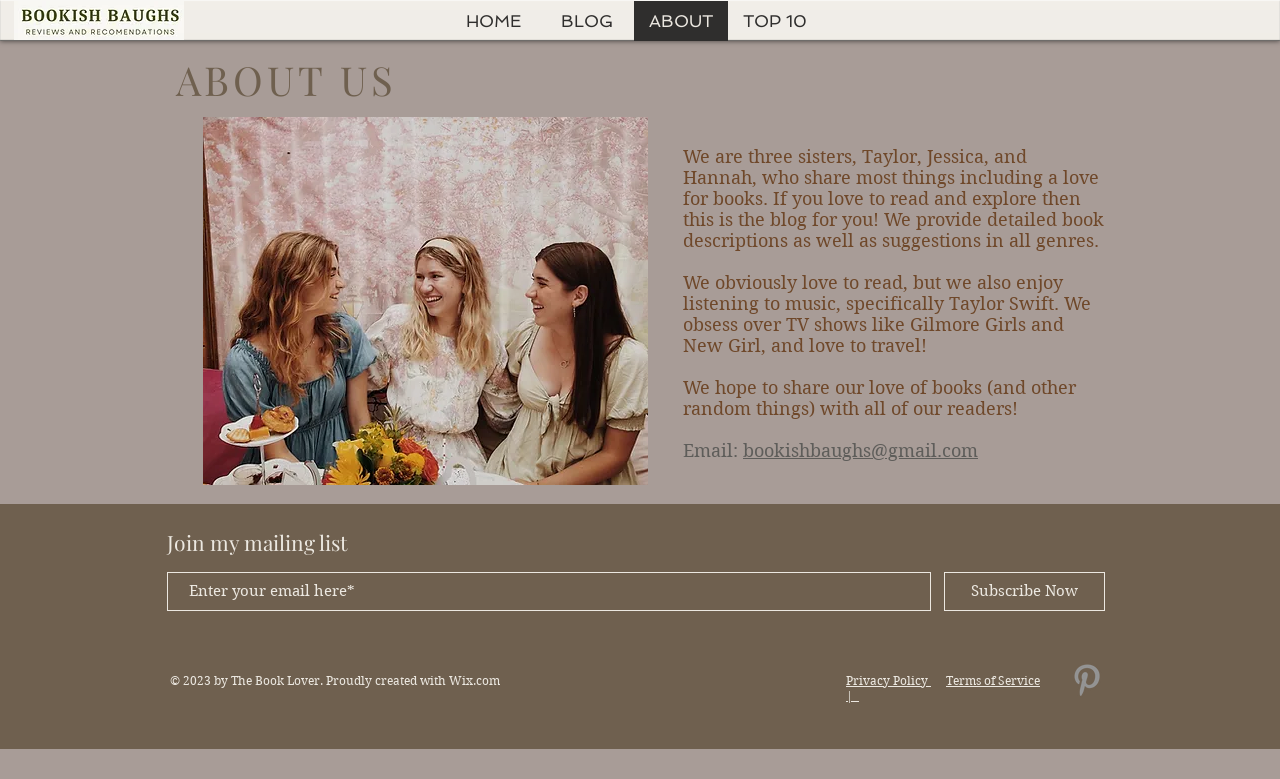Determine the bounding box coordinates of the UI element described by: "HOME".

[0.348, 0.001, 0.422, 0.053]